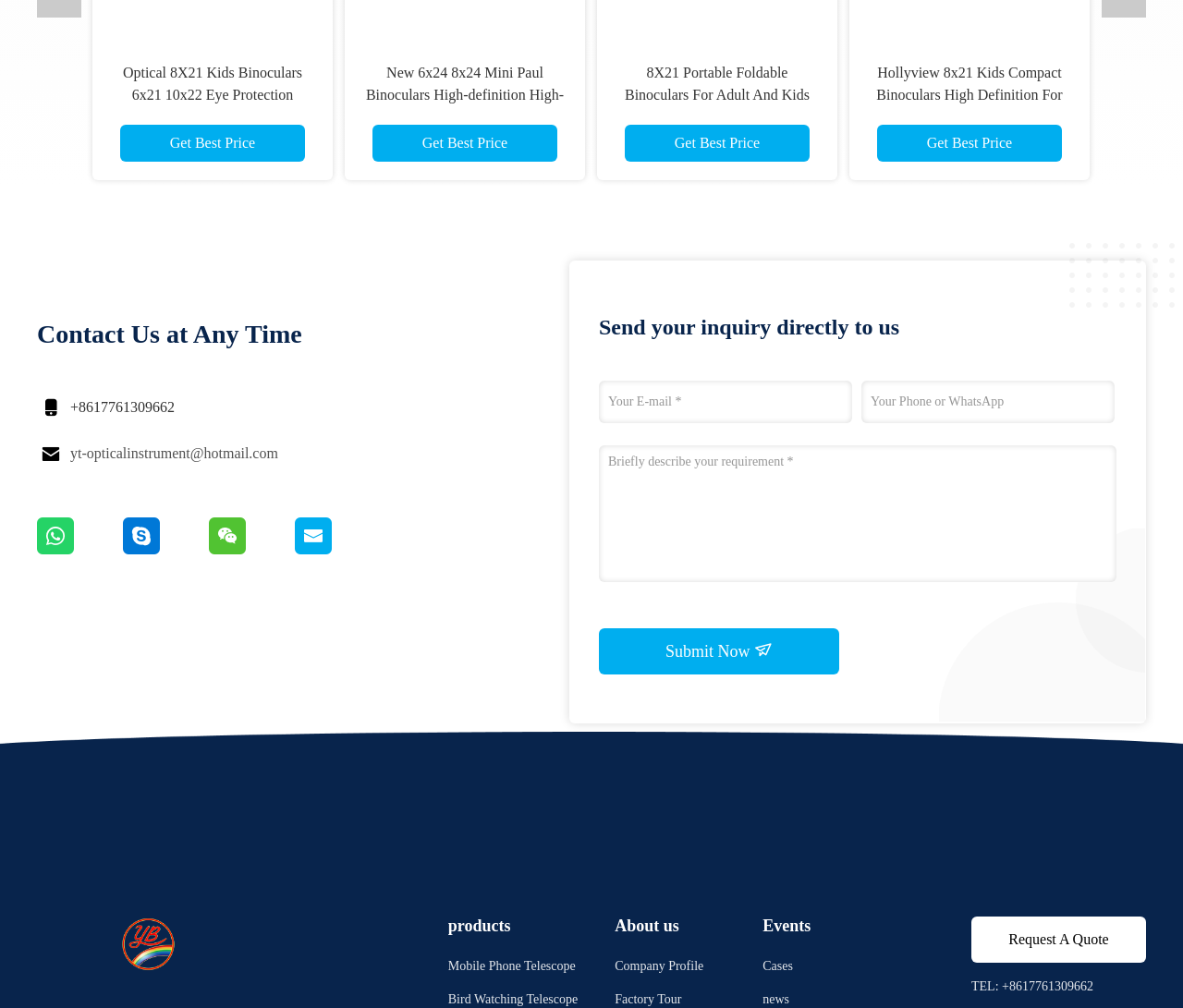Identify the bounding box coordinates of the specific part of the webpage to click to complete this instruction: "Enter your email address".

[0.506, 0.378, 0.72, 0.42]